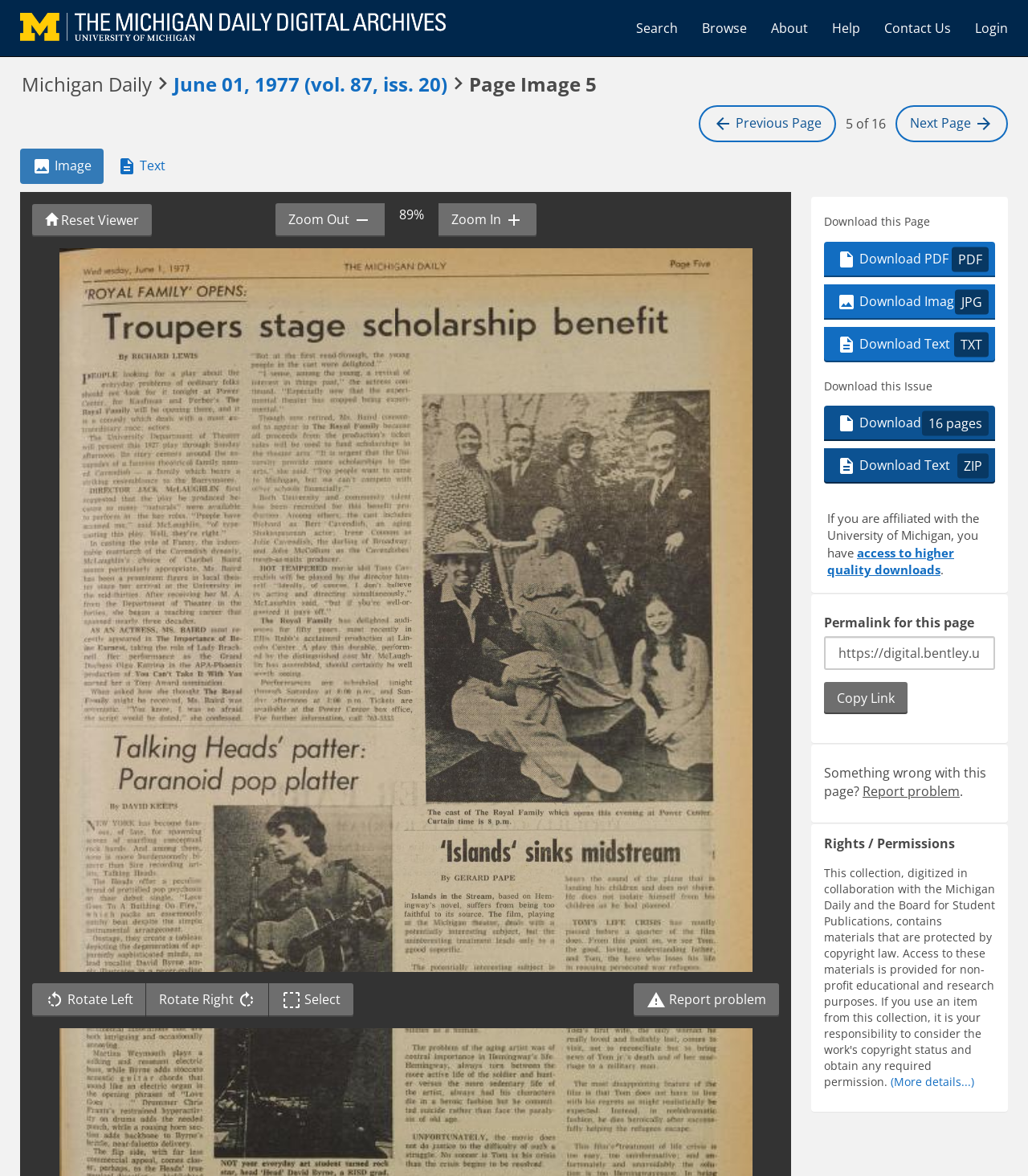Give a succinct answer to this question in a single word or phrase: 
What are the available download formats for this page?

PDF, JPG, TXT